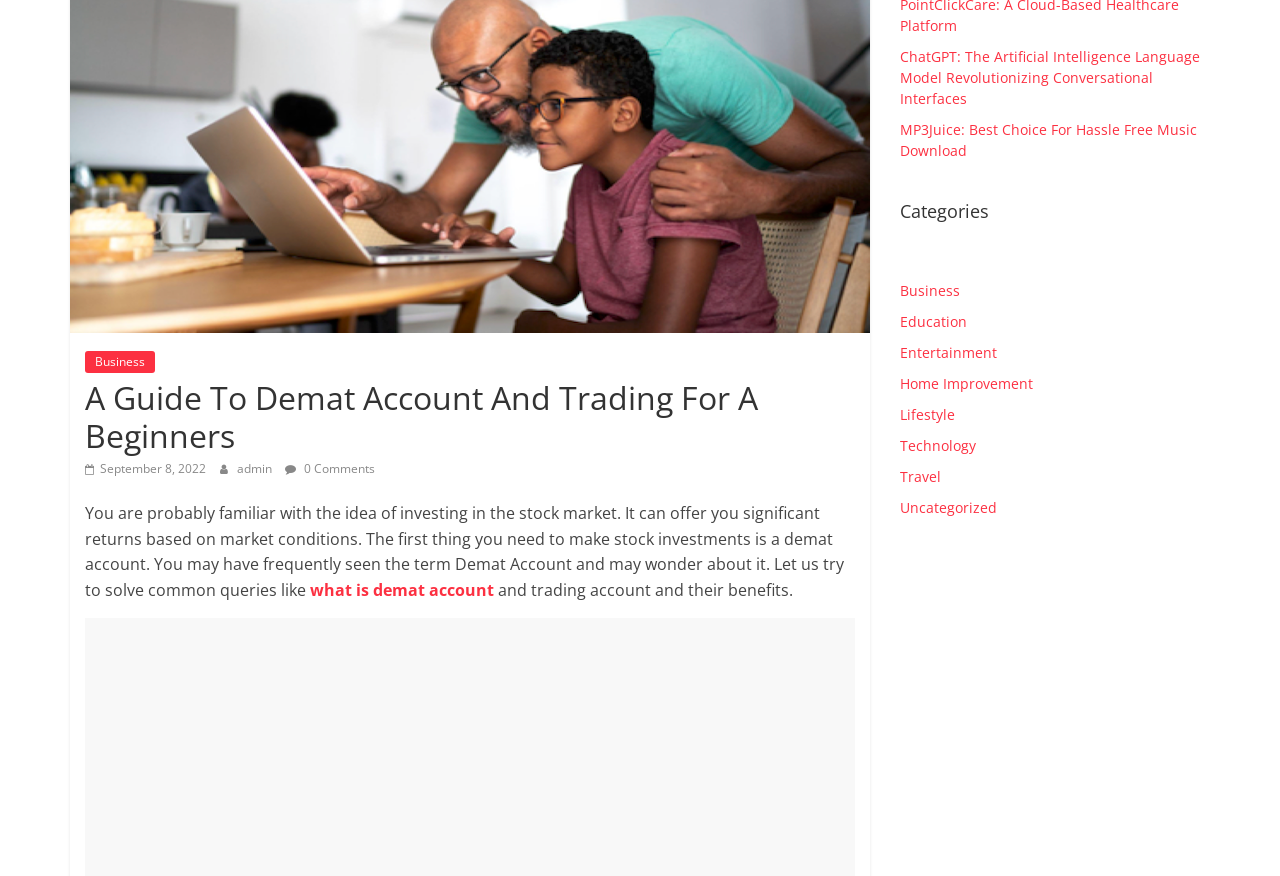Given the element description "September 8, 2022September 8, 2022", identify the bounding box of the corresponding UI element.

[0.066, 0.526, 0.161, 0.545]